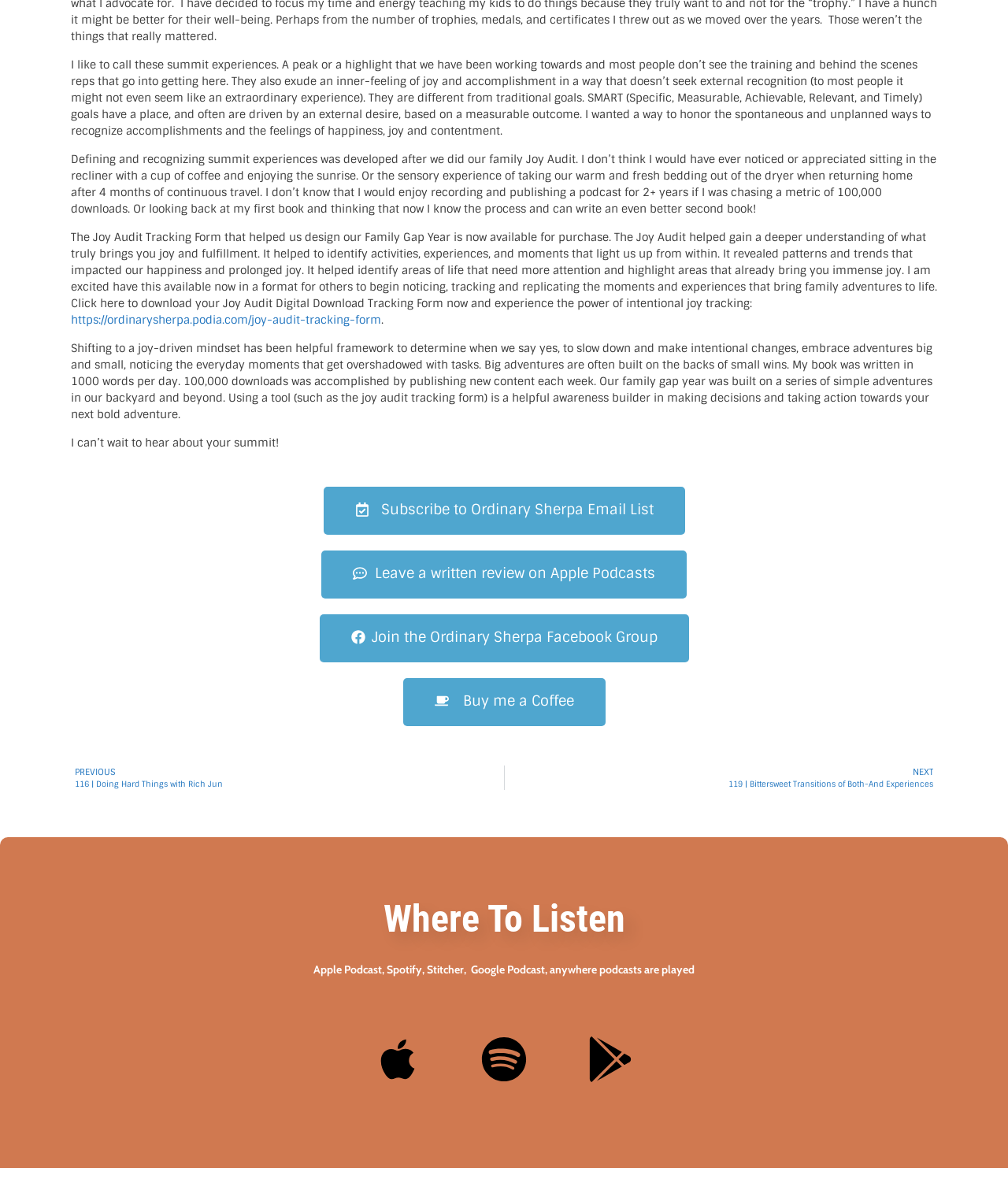Could you specify the bounding box coordinates for the clickable section to complete the following instruction: "Listen to the podcast on Apple"?

[0.349, 0.852, 0.44, 0.929]